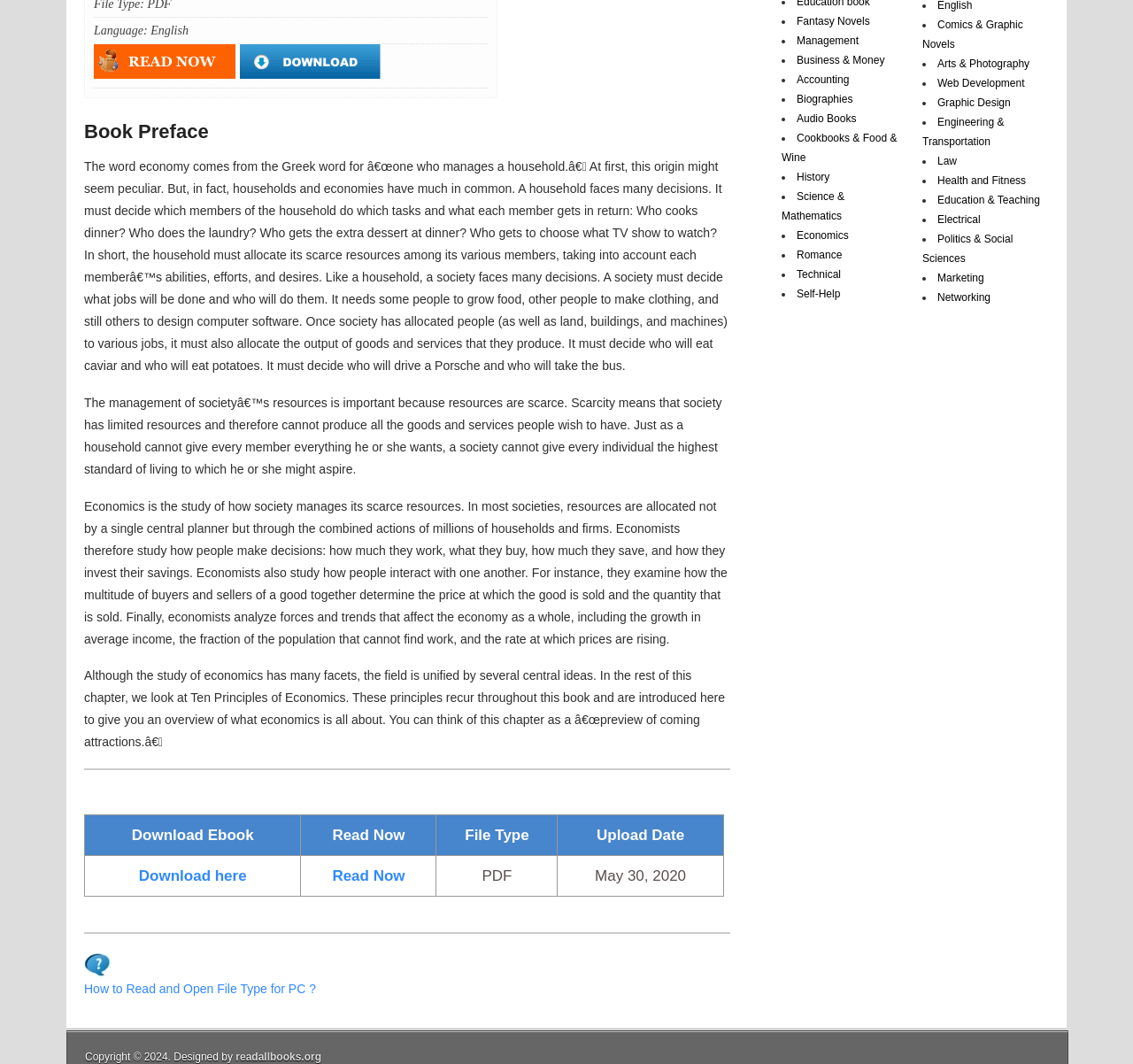Determine the bounding box for the UI element that matches this description: "Download here".

[0.122, 0.815, 0.218, 0.831]